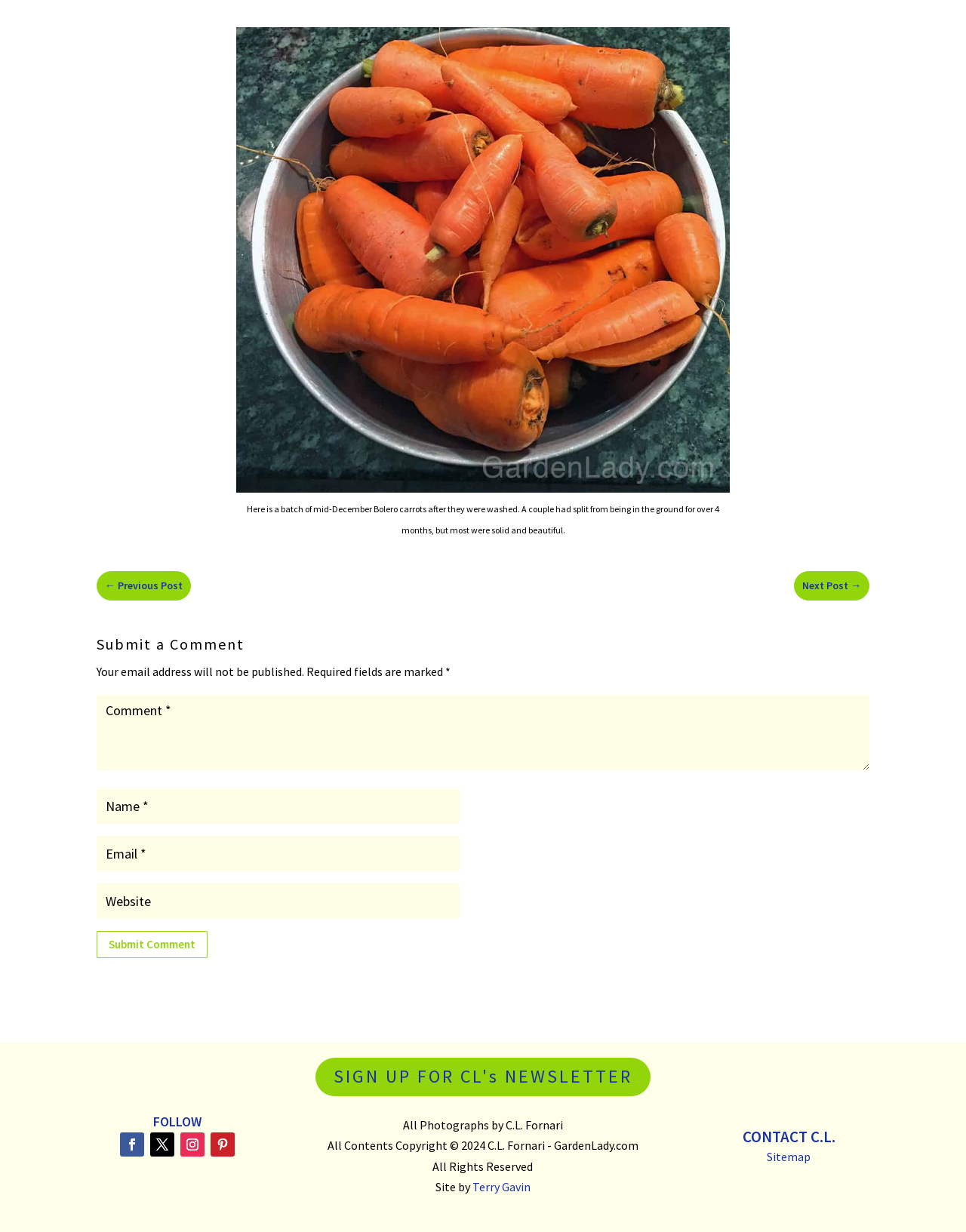Identify the bounding box of the HTML element described as: "input value="Name *" name="author"".

[0.1, 0.64, 0.476, 0.669]